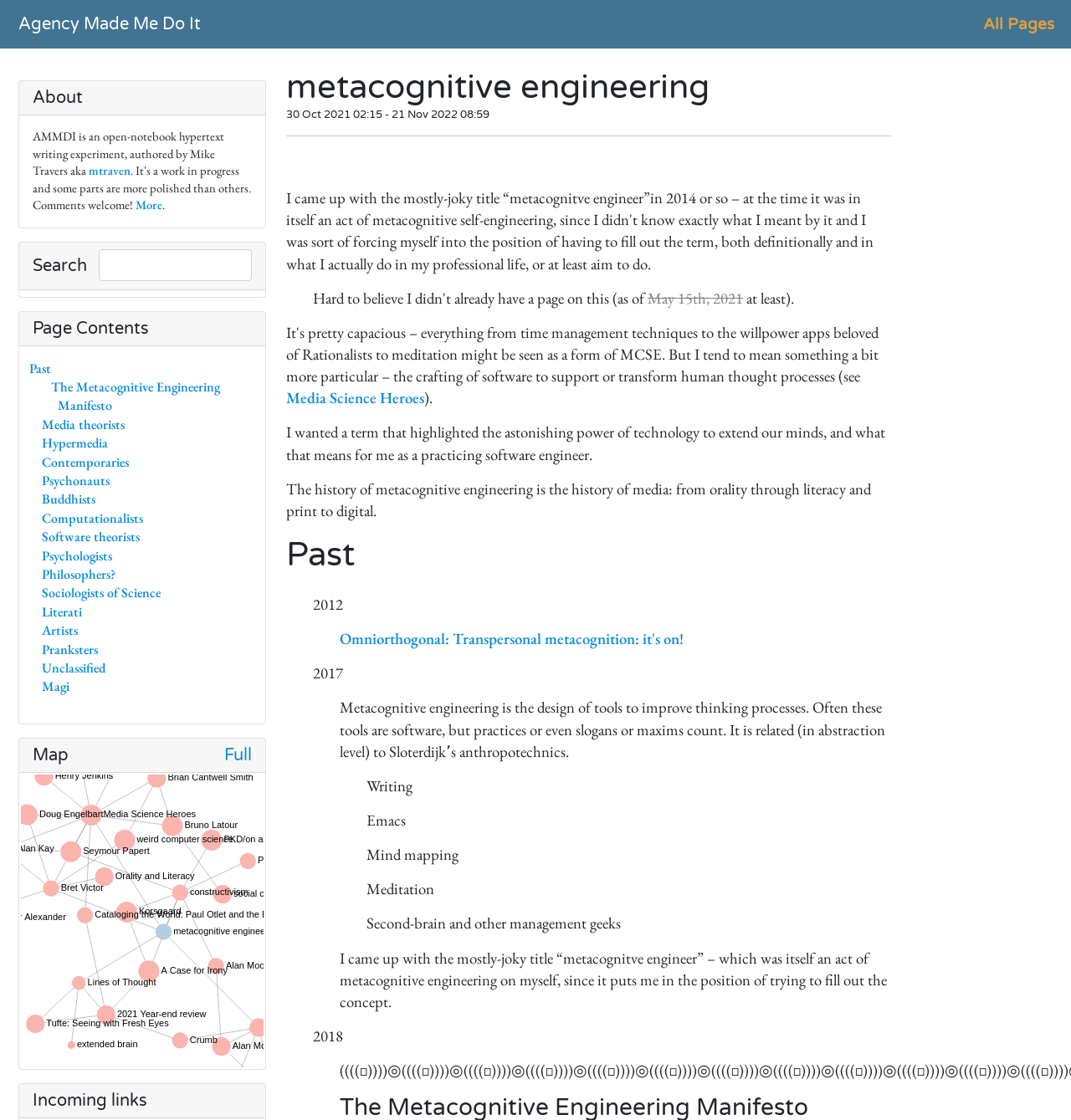Locate the coordinates of the bounding box for the clickable region that fulfills this instruction: "View 'The Metacognitive Engineering Manifesto'".

[0.054, 0.338, 0.235, 0.371]